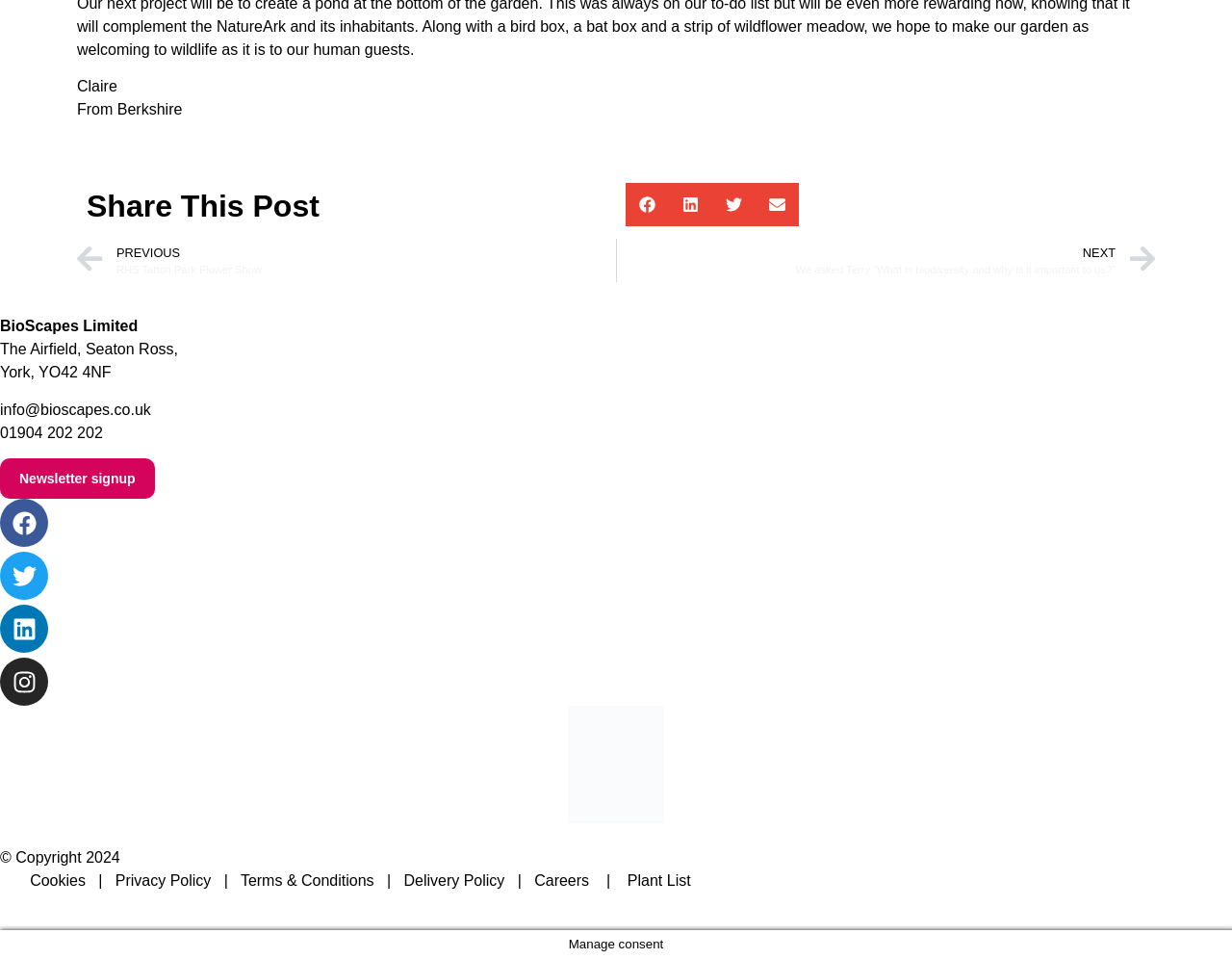Can you find the bounding box coordinates for the element that needs to be clicked to execute this instruction: "Share this post on Facebook"? The coordinates should be given as four float numbers between 0 and 1, i.e., [left, top, right, bottom].

[0.508, 0.191, 0.543, 0.236]